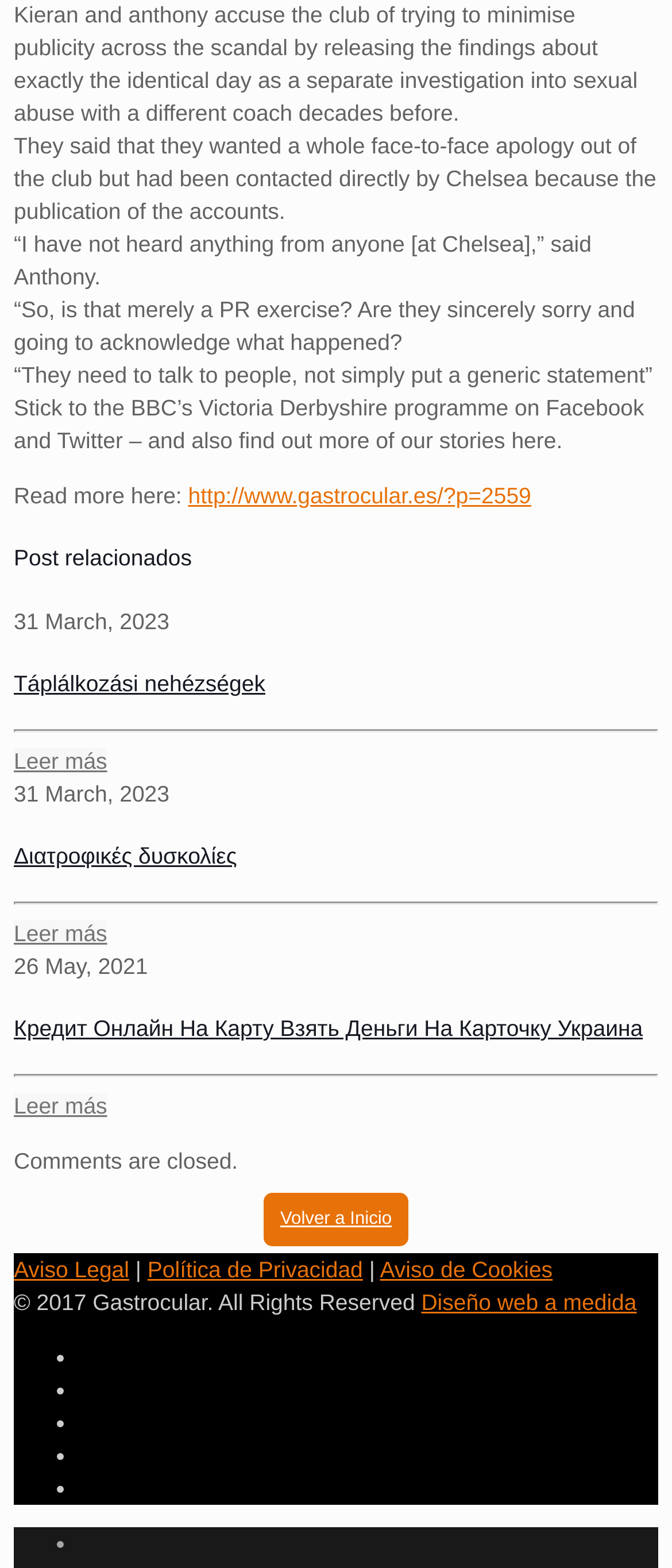Please mark the clickable region by giving the bounding box coordinates needed to complete this instruction: "Read the article 'Кредит Онлайн На Карту Взять Деньги На Карточку Украина'".

[0.021, 0.647, 0.957, 0.664]